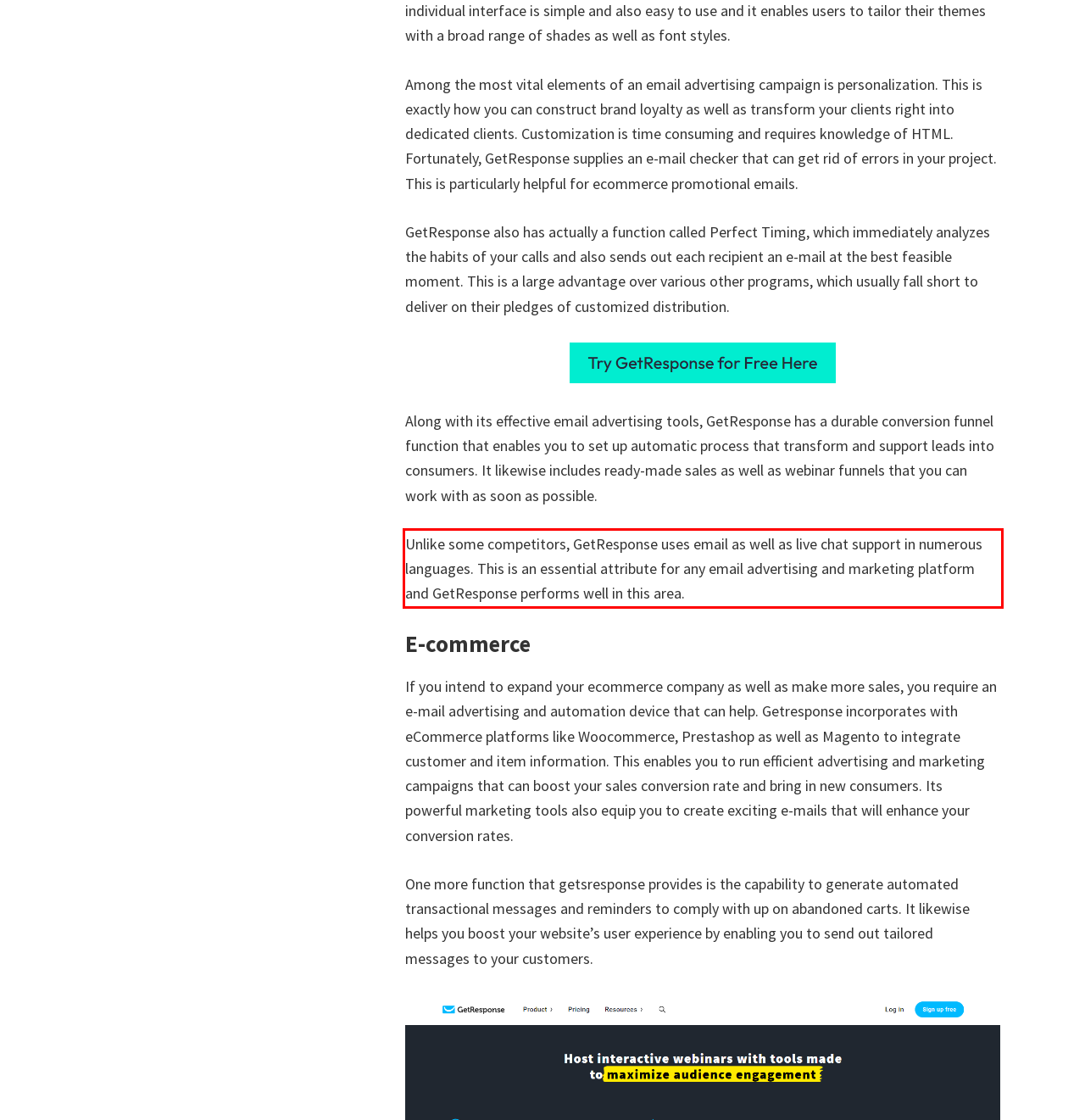There is a screenshot of a webpage with a red bounding box around a UI element. Please use OCR to extract the text within the red bounding box.

Unlike some competitors, GetResponse uses email as well as live chat support in numerous languages. This is an essential attribute for any email advertising and marketing platform and GetResponse performs well in this area.